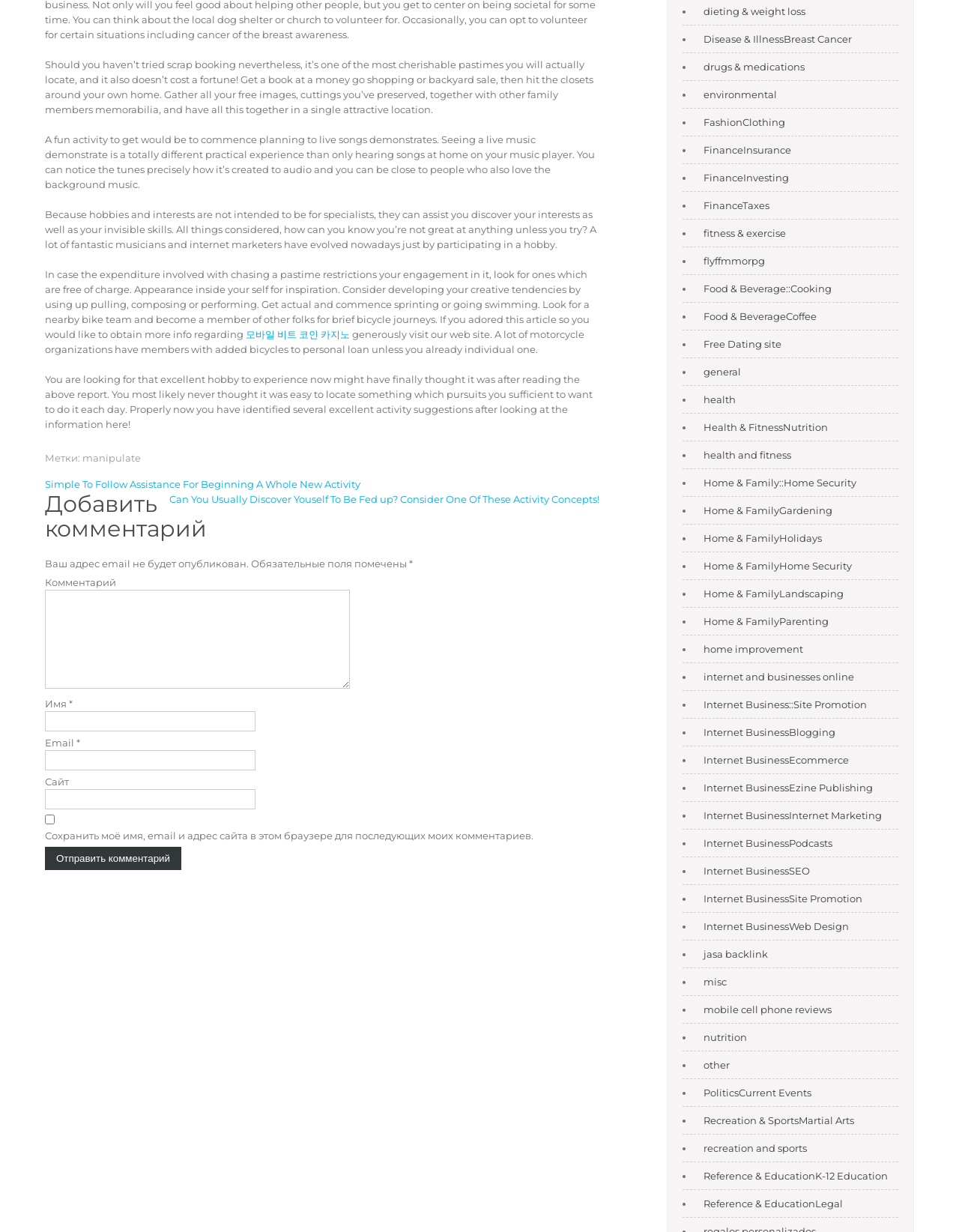Show the bounding box coordinates for the HTML element described as: "Home & Family::Home Security".

[0.726, 0.386, 0.893, 0.398]